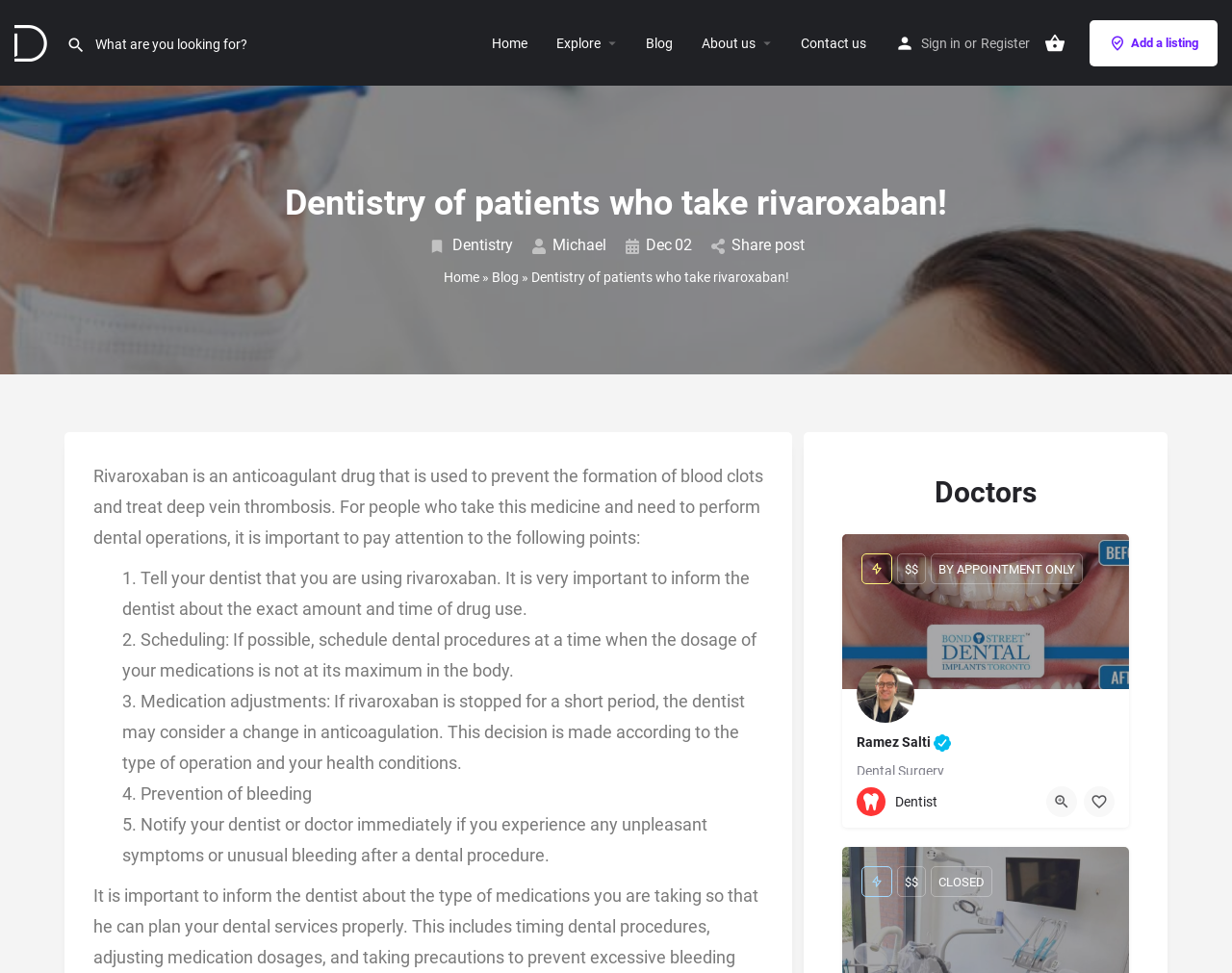Show the bounding box coordinates for the HTML element as described: "Contact us".

[0.65, 0.034, 0.703, 0.054]